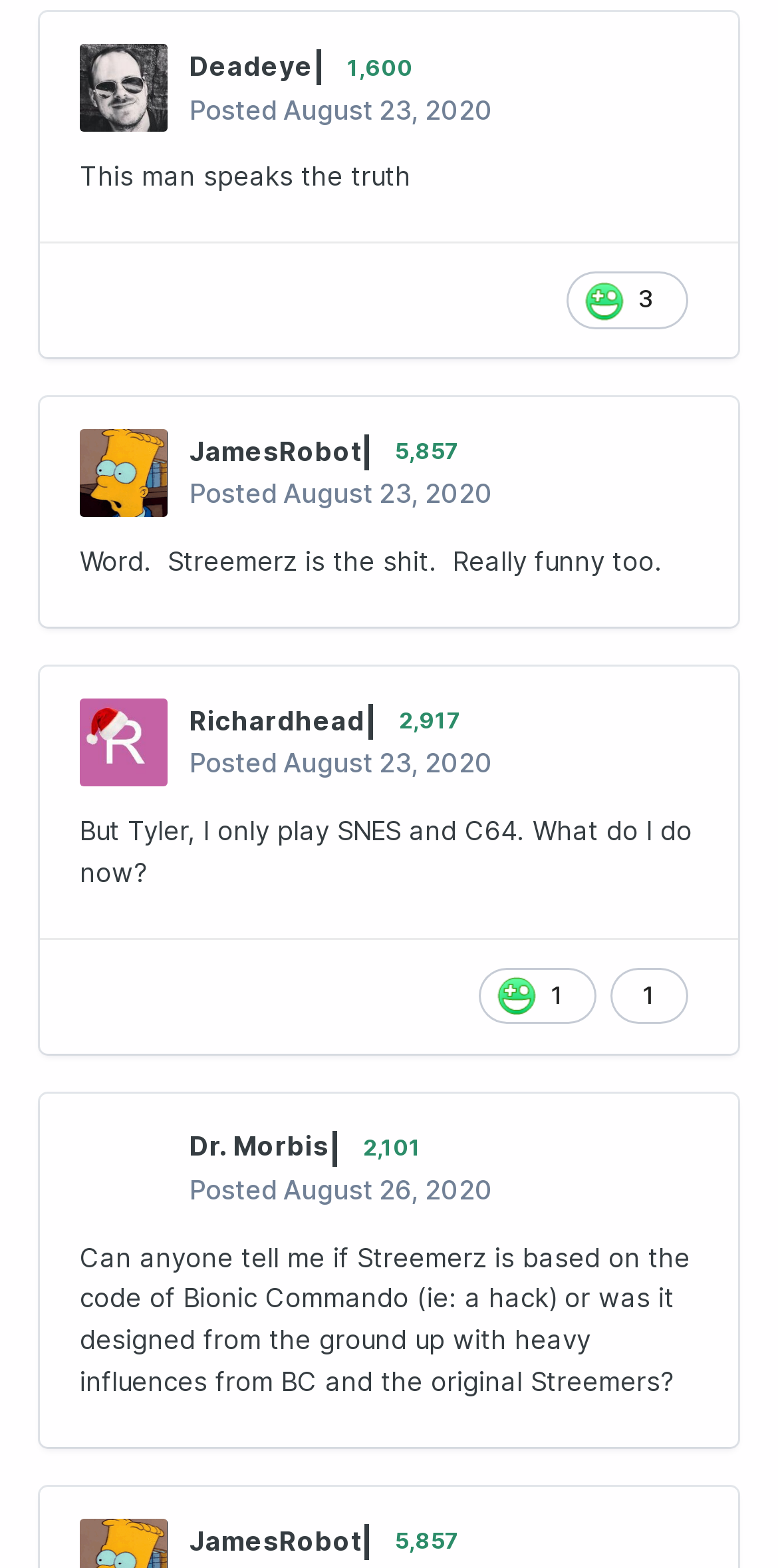Provide a brief response to the question using a single word or phrase: 
What is the content of the first post?

This man speaks the truth